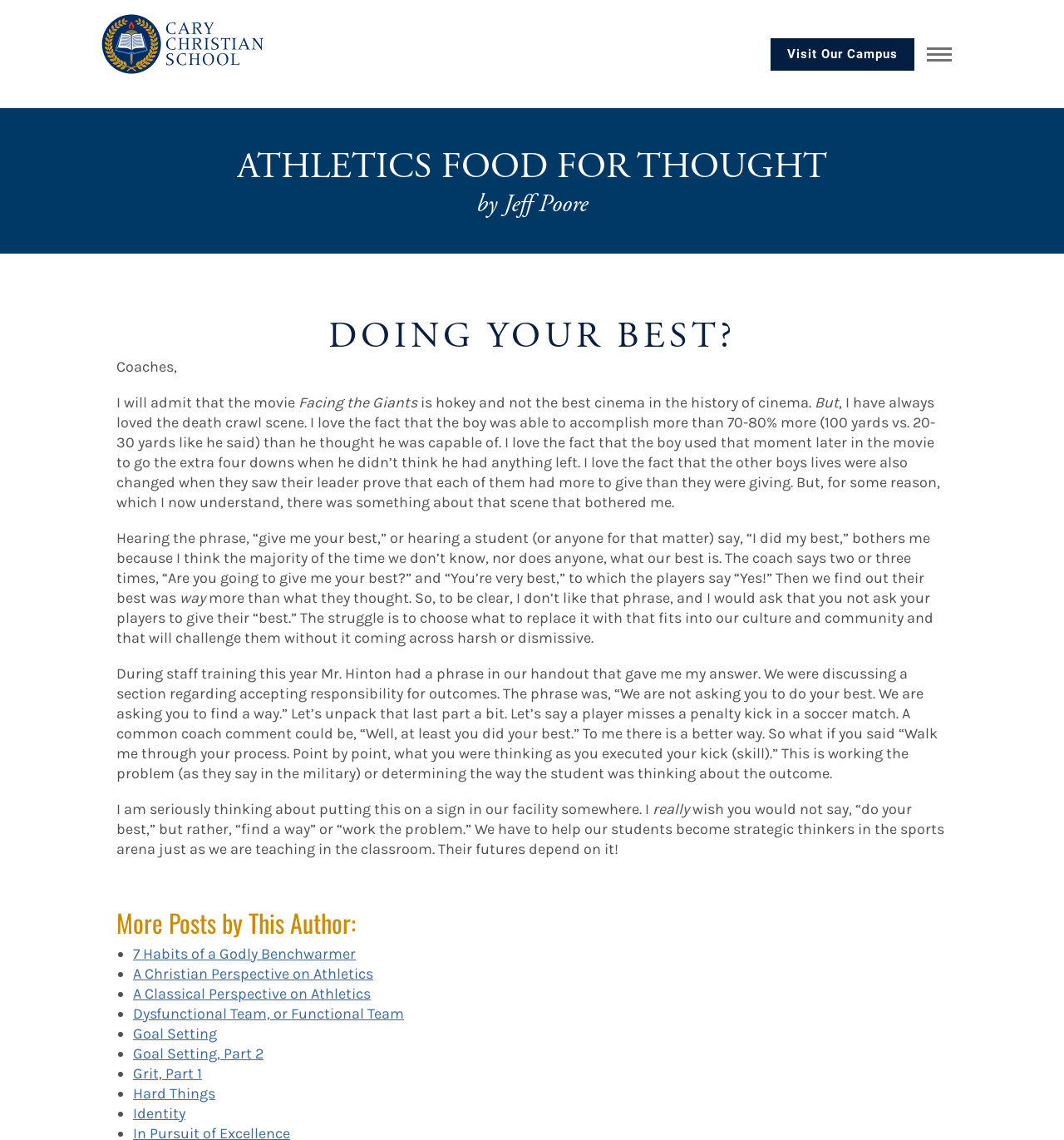Please pinpoint the bounding box coordinates for the region I should click to adhere to this instruction: "View the 'A Christian Perspective on Athletics' post".

[0.125, 0.846, 0.351, 0.862]